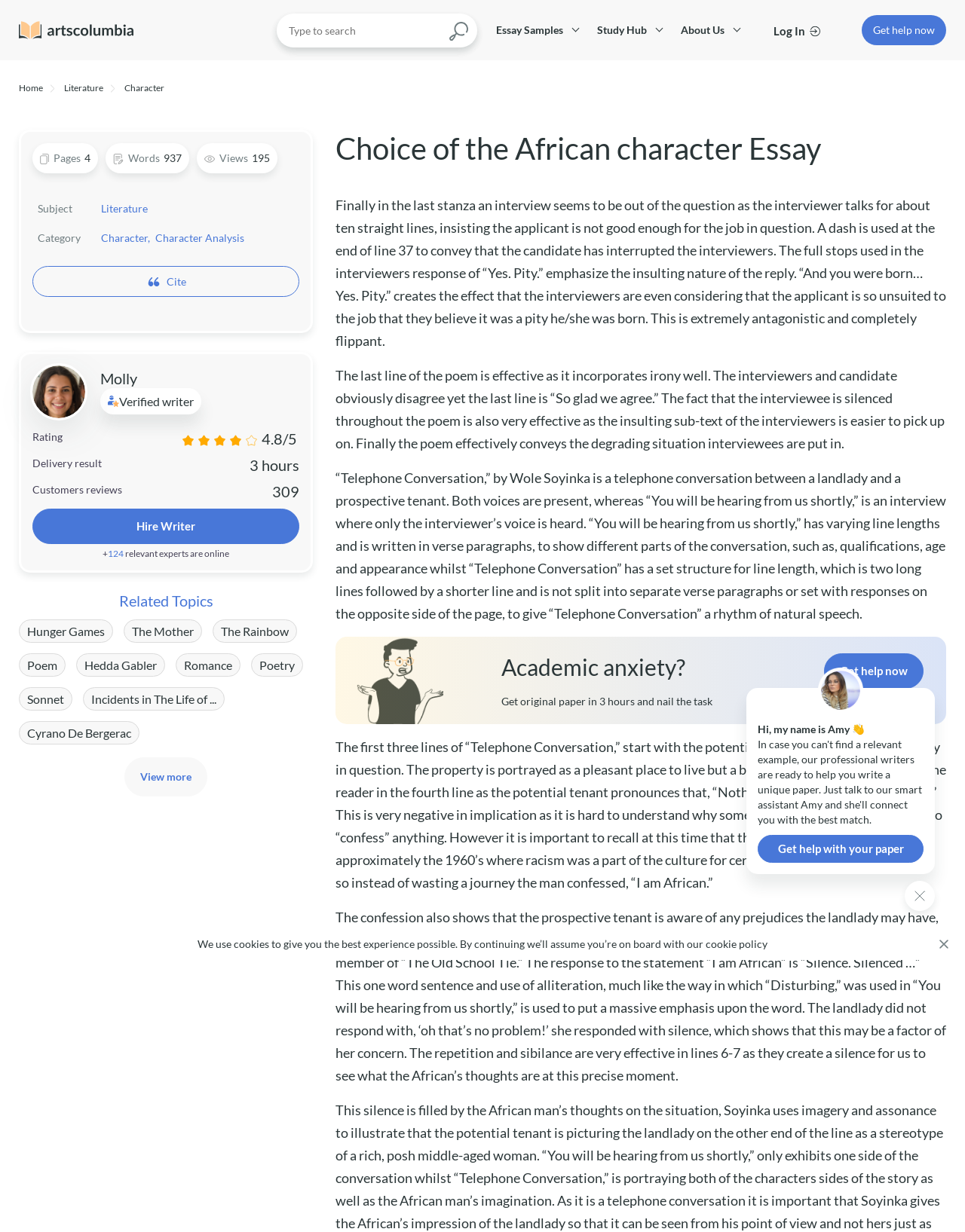Please give the bounding box coordinates of the area that should be clicked to fulfill the following instruction: "View more related topics". The coordinates should be in the format of four float numbers from 0 to 1, i.e., [left, top, right, bottom].

[0.129, 0.615, 0.215, 0.646]